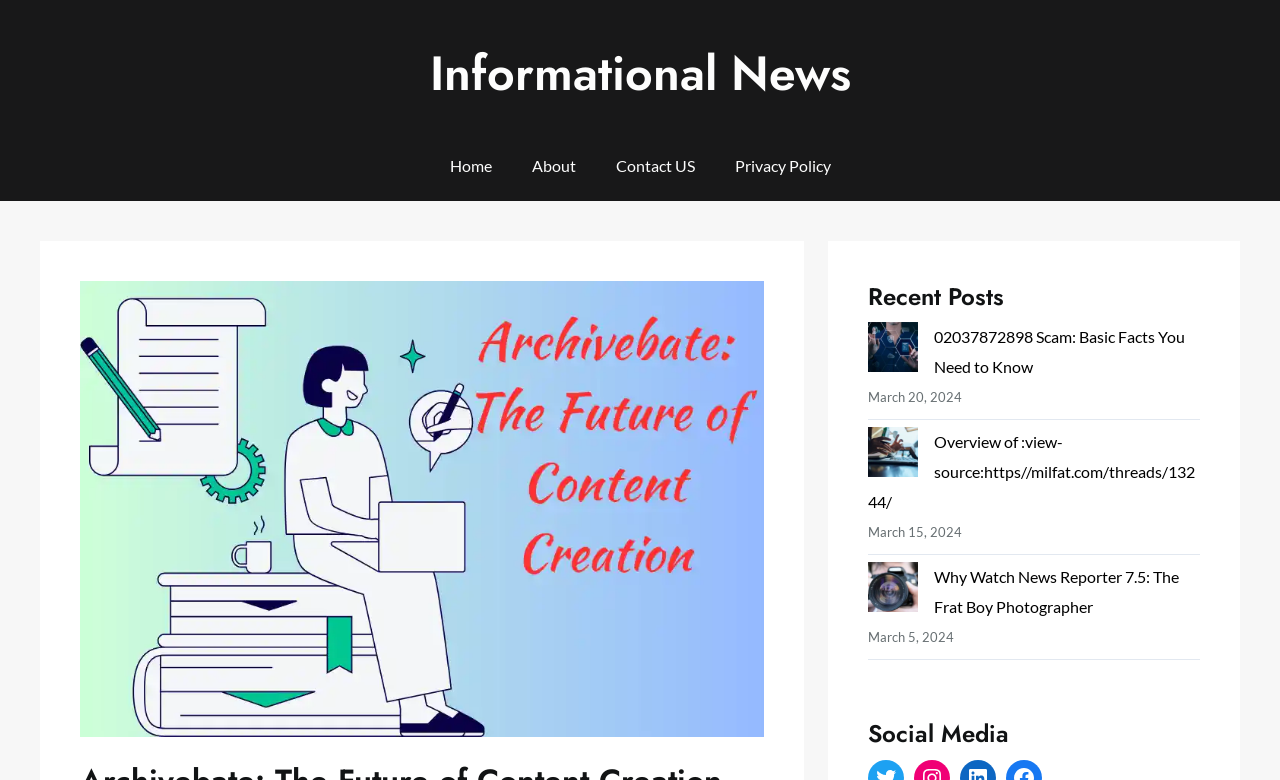Please find the bounding box coordinates of the element that needs to be clicked to perform the following instruction: "View the '02037872898 Scam: Basic Facts You Need to Know' post". The bounding box coordinates should be four float numbers between 0 and 1, represented as [left, top, right, bottom].

[0.678, 0.413, 0.718, 0.489]